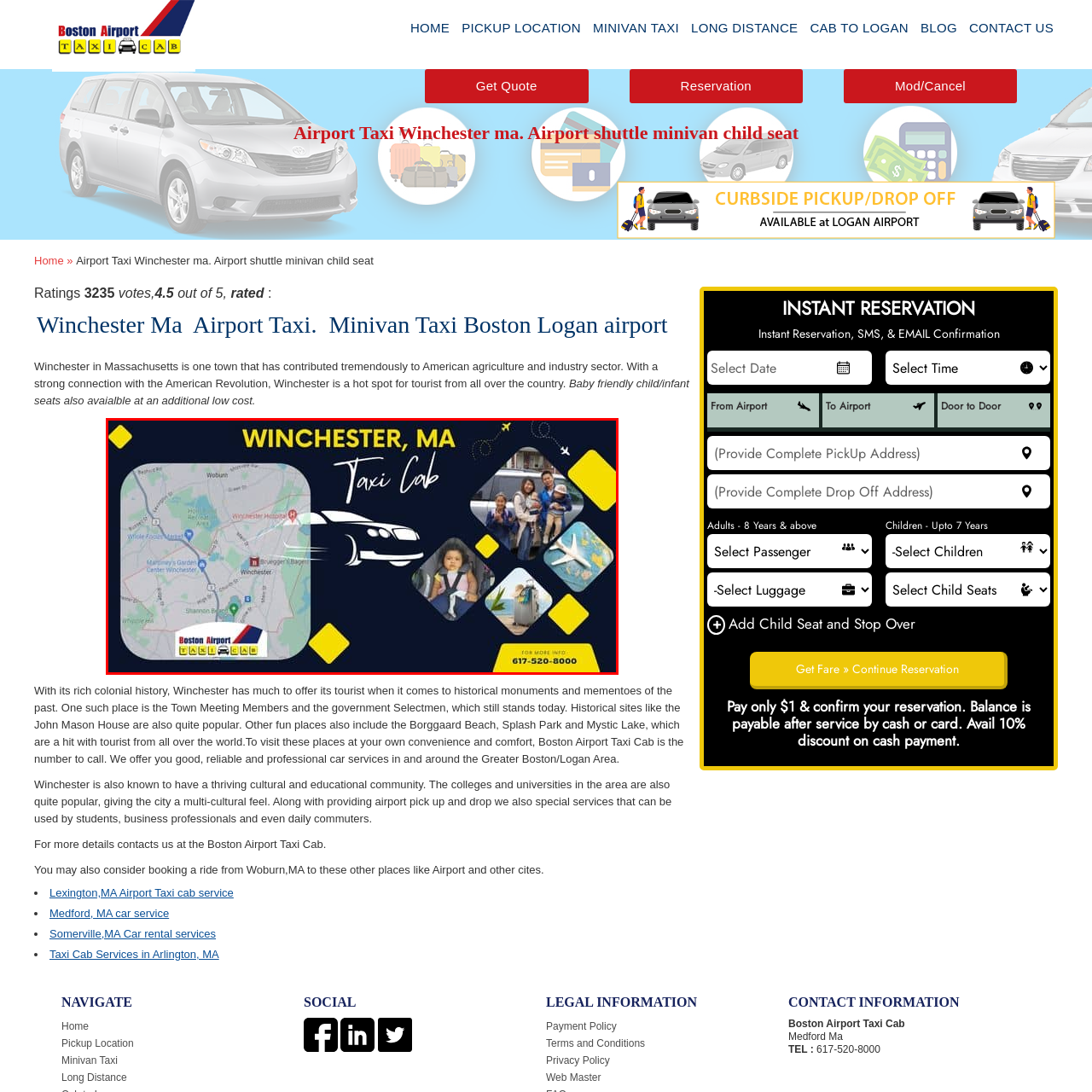Review the part of the image encased in the red box and give an elaborate answer to the question posed: What type of rides are emphasized?

The series of images on the right side of the image depict family-friendly rides, emphasizing the taxi service's commitment to safety and comfort, particularly for families traveling with children.